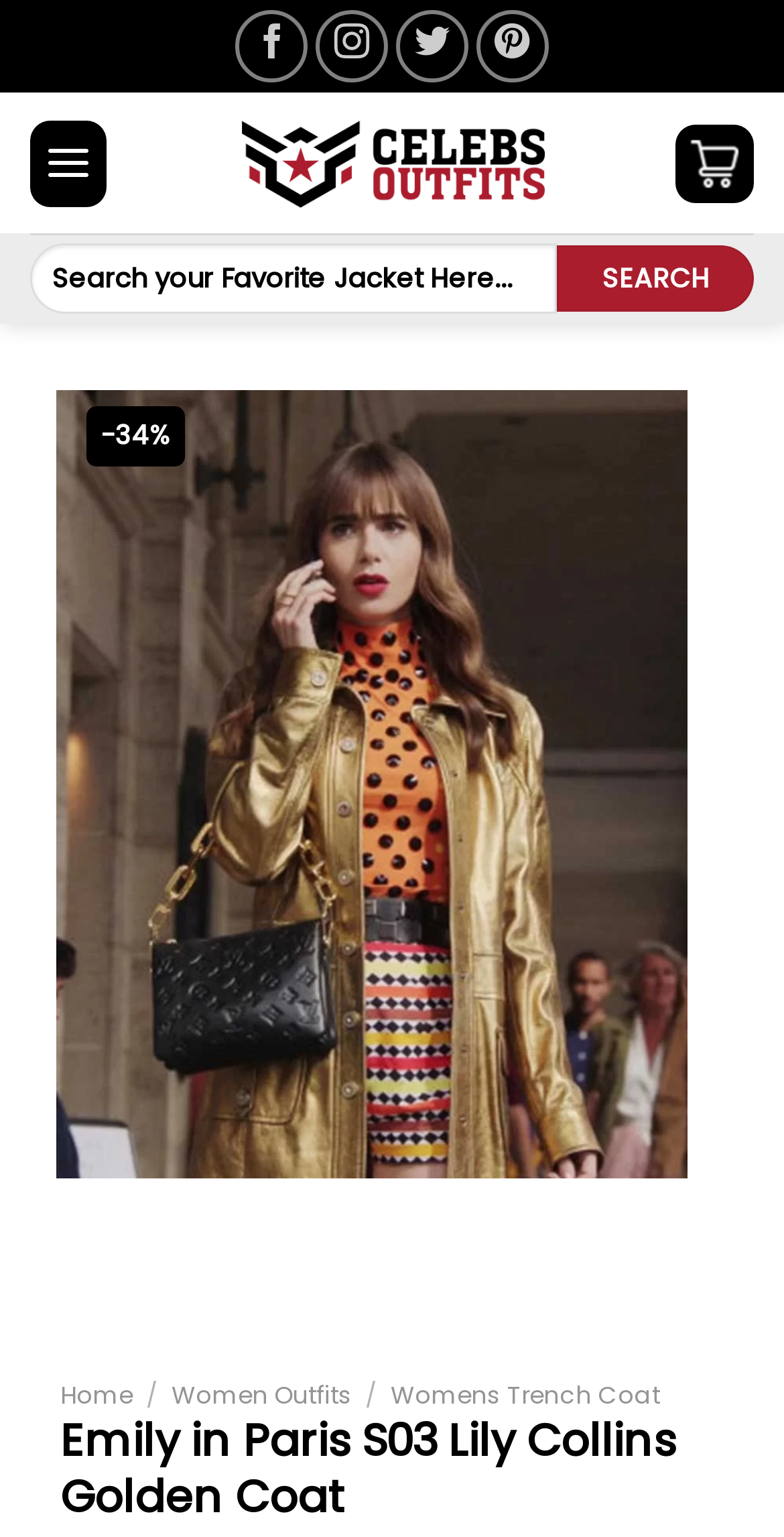Specify the bounding box coordinates of the area that needs to be clicked to achieve the following instruction: "Explore Women Outfits".

[0.218, 0.896, 0.449, 0.918]